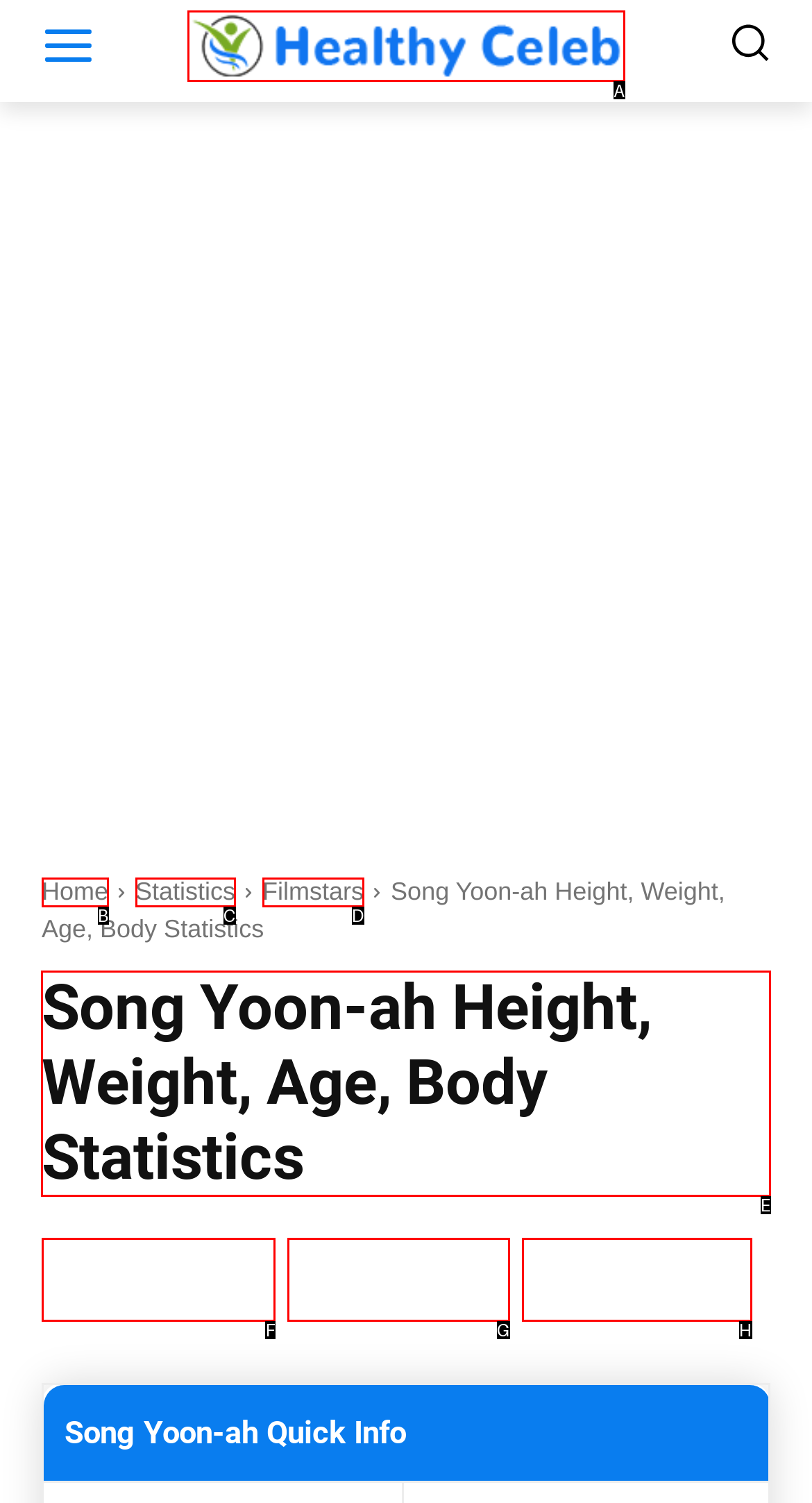Tell me which one HTML element I should click to complete the following task: view Song Yoon-ah Height, Weight, Age, Body Statistics Answer with the option's letter from the given choices directly.

E